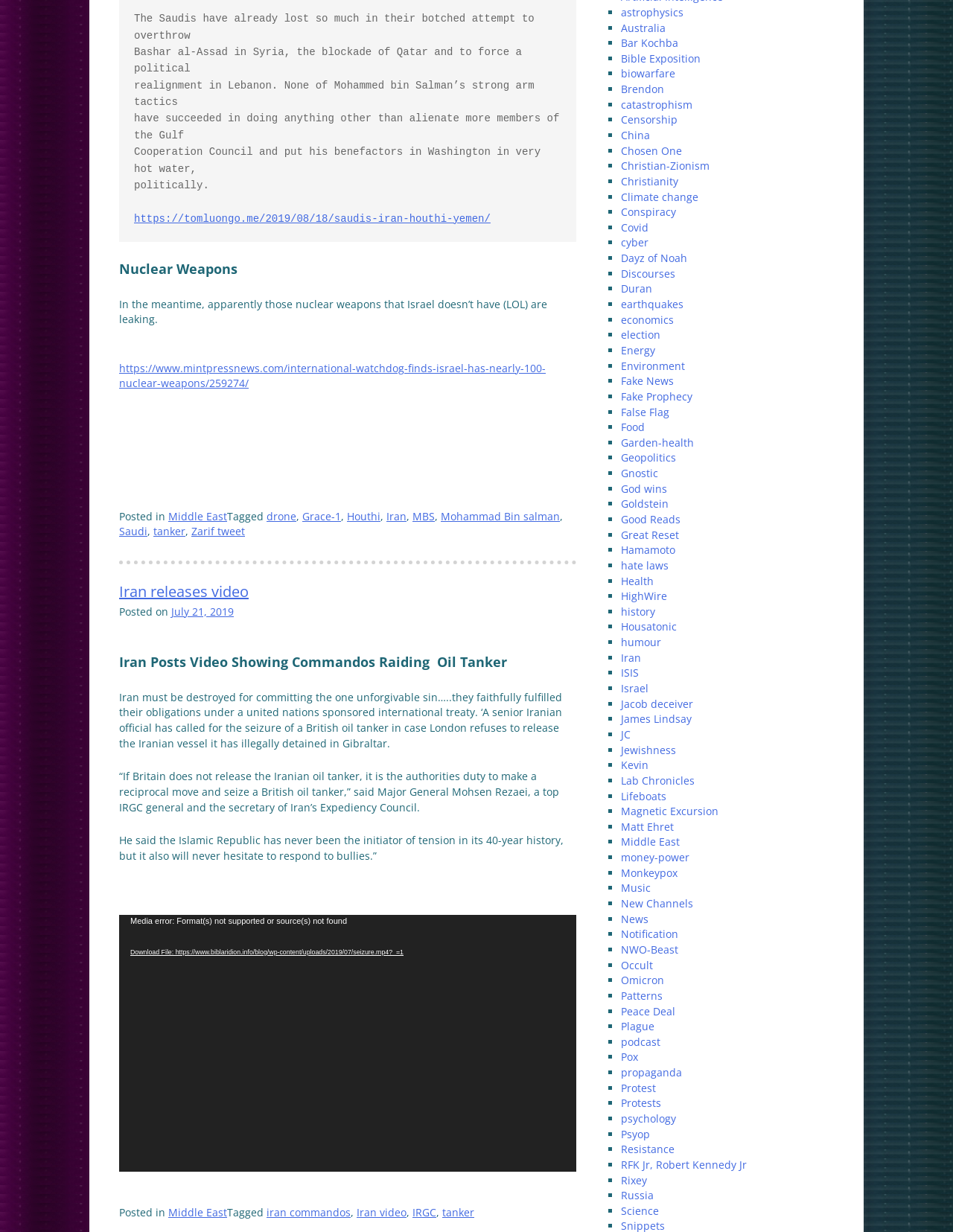Determine the coordinates of the bounding box that should be clicked to complete the instruction: "Watch the video of Iran releasing oil tanker". The coordinates should be represented by four float numbers between 0 and 1: [left, top, right, bottom].

[0.125, 0.743, 0.605, 0.951]